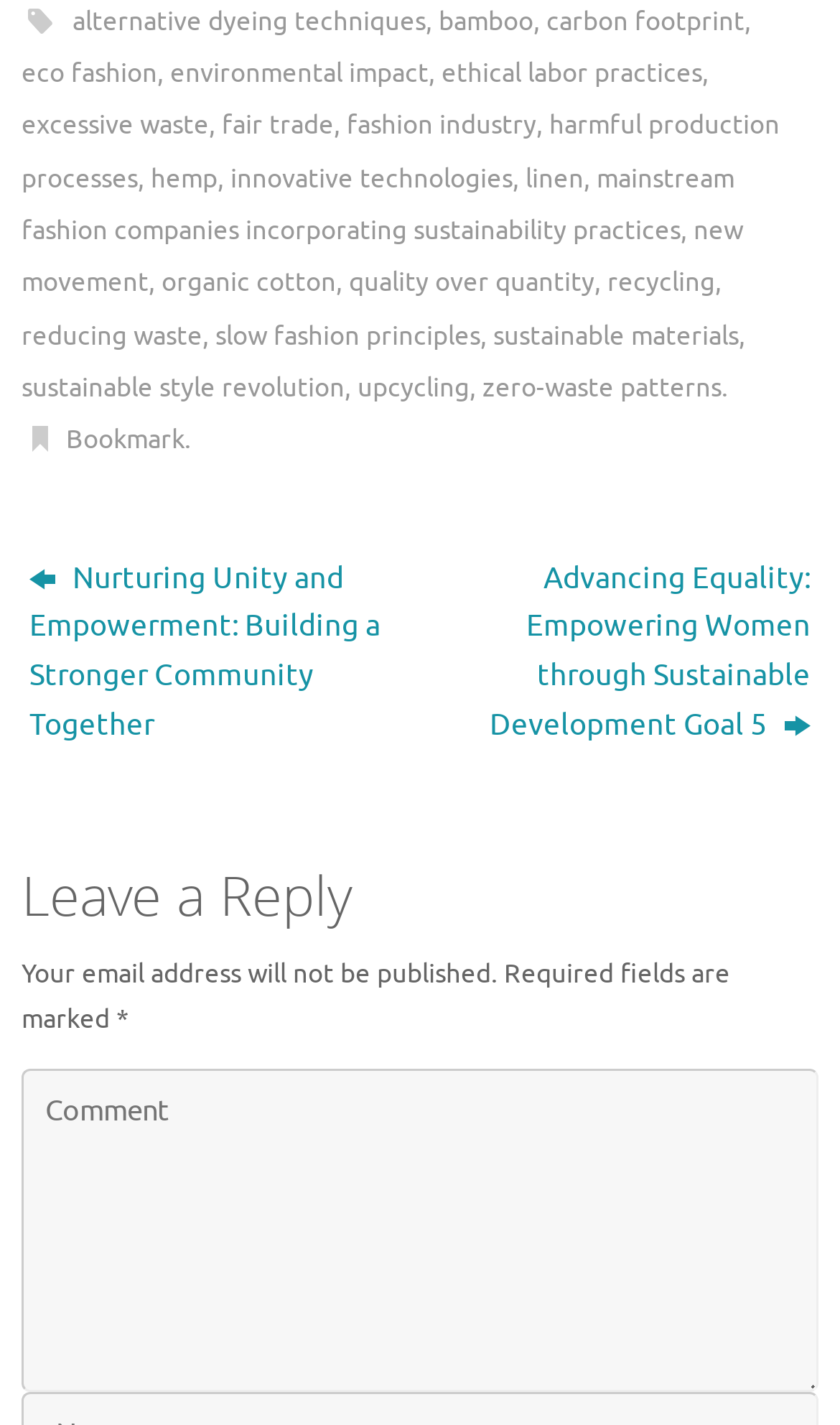Use a single word or phrase to answer this question: 
What is the theme of the two links at the bottom of the webpage?

Empowerment and equality